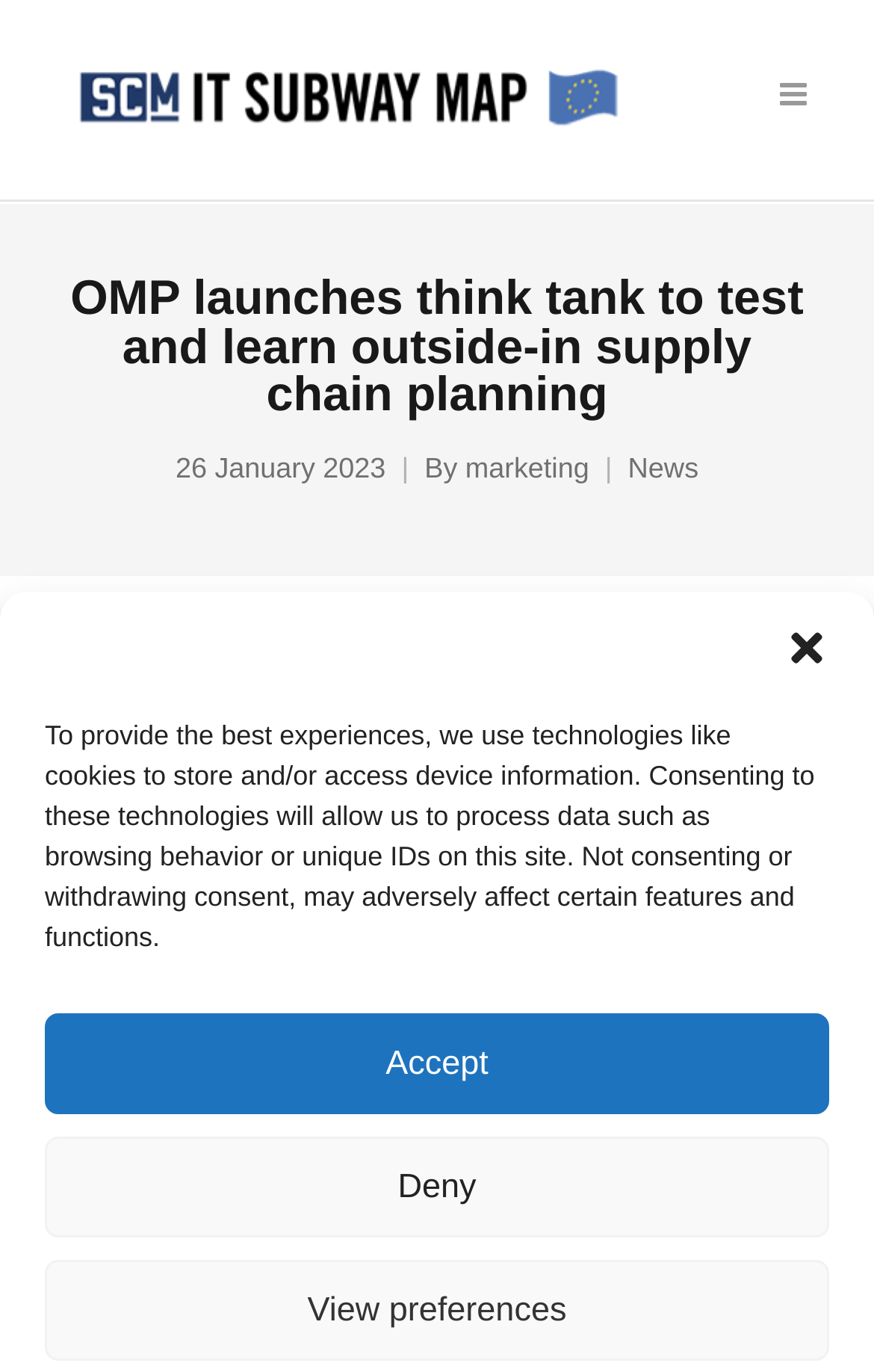What is the category of the news article?
Please provide an in-depth and detailed response to the question.

I found the category of the news article by looking at the link element with the content 'News' which is located next to the author information.